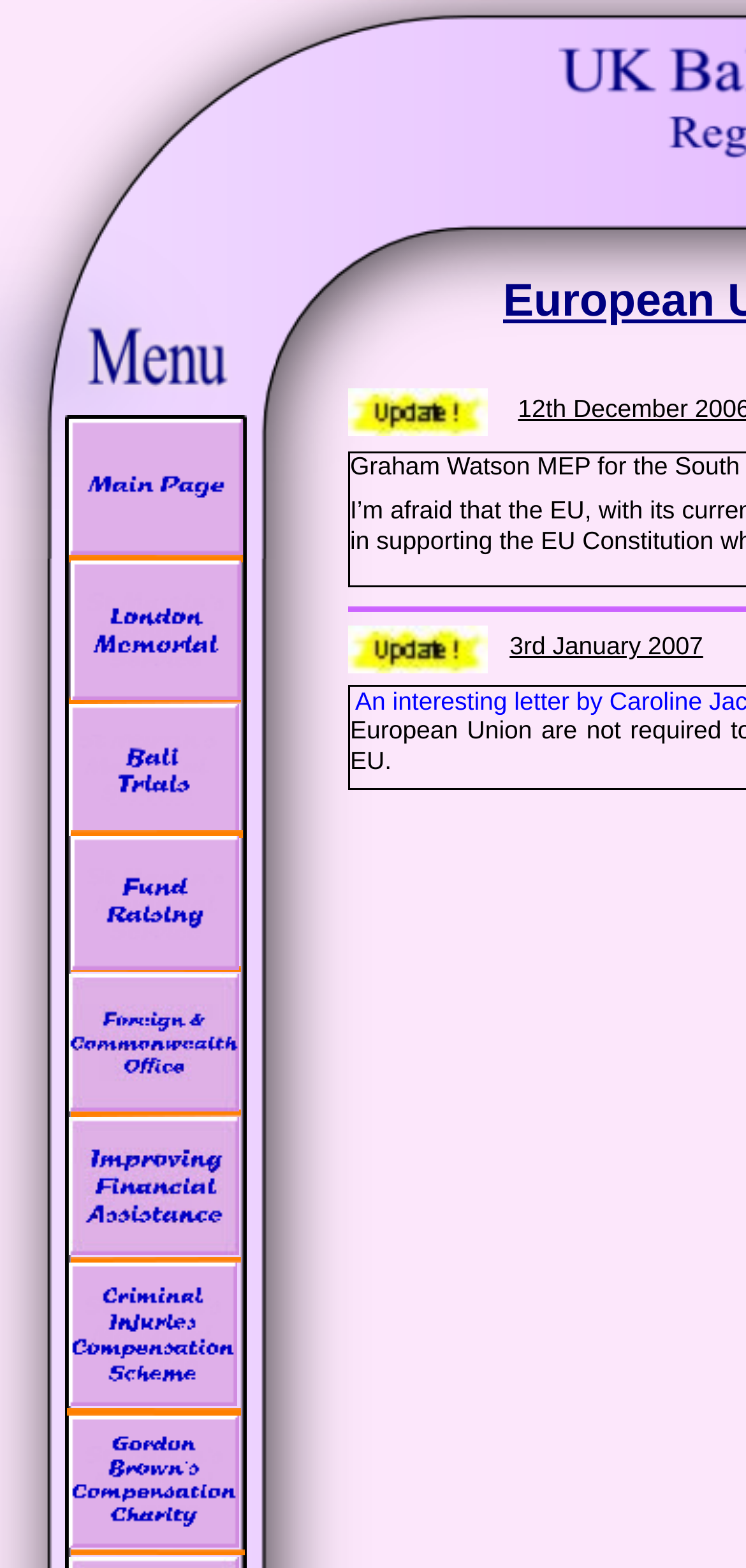Answer the question below in one word or phrase:
How many images are on this webpage?

15